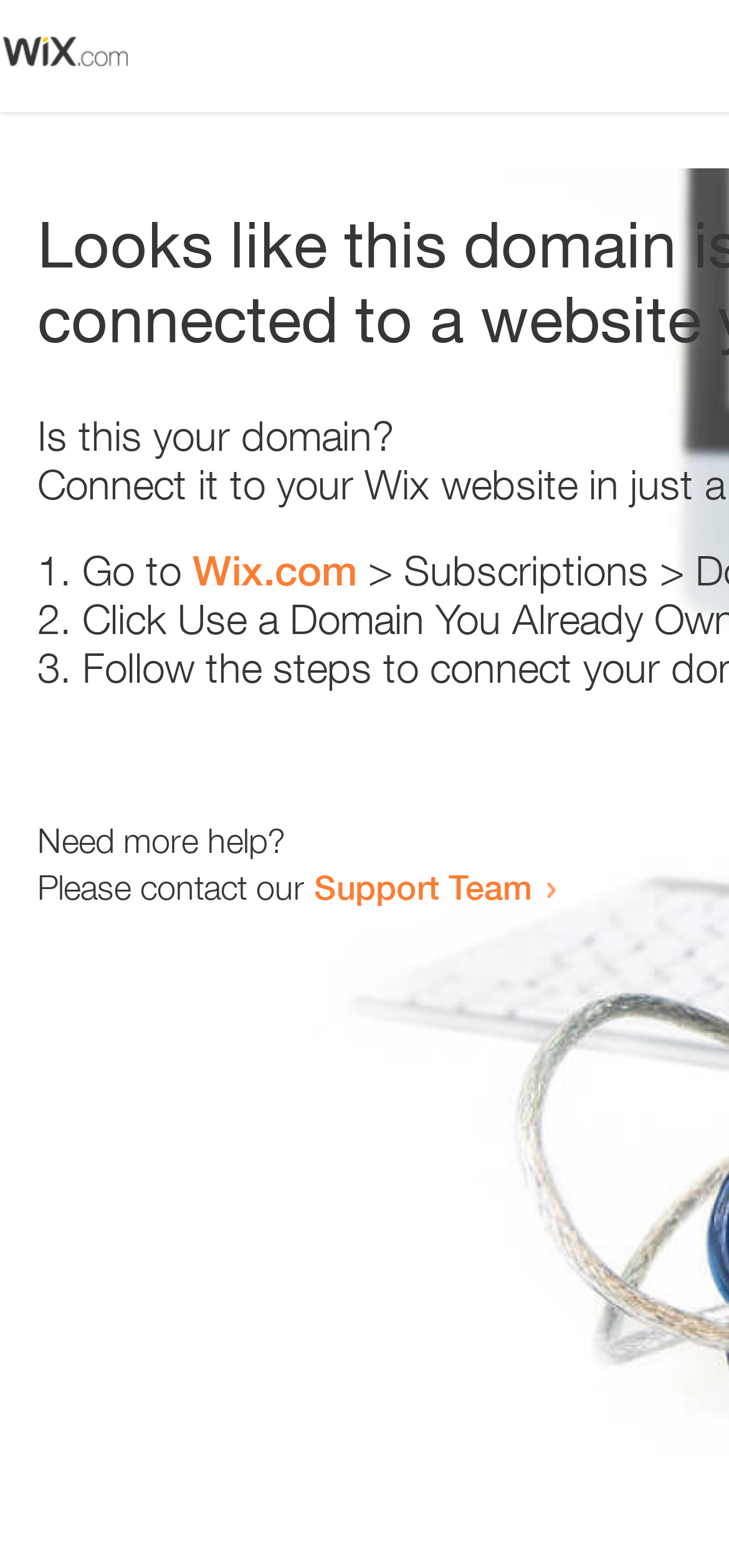What is the domain being referred to?
Answer the question with detailed information derived from the image.

The webpage contains a link 'Wix.com' which suggests that the domain being referred to is Wix.com. This can be inferred from the context of the sentence 'Go to Wix.com'.